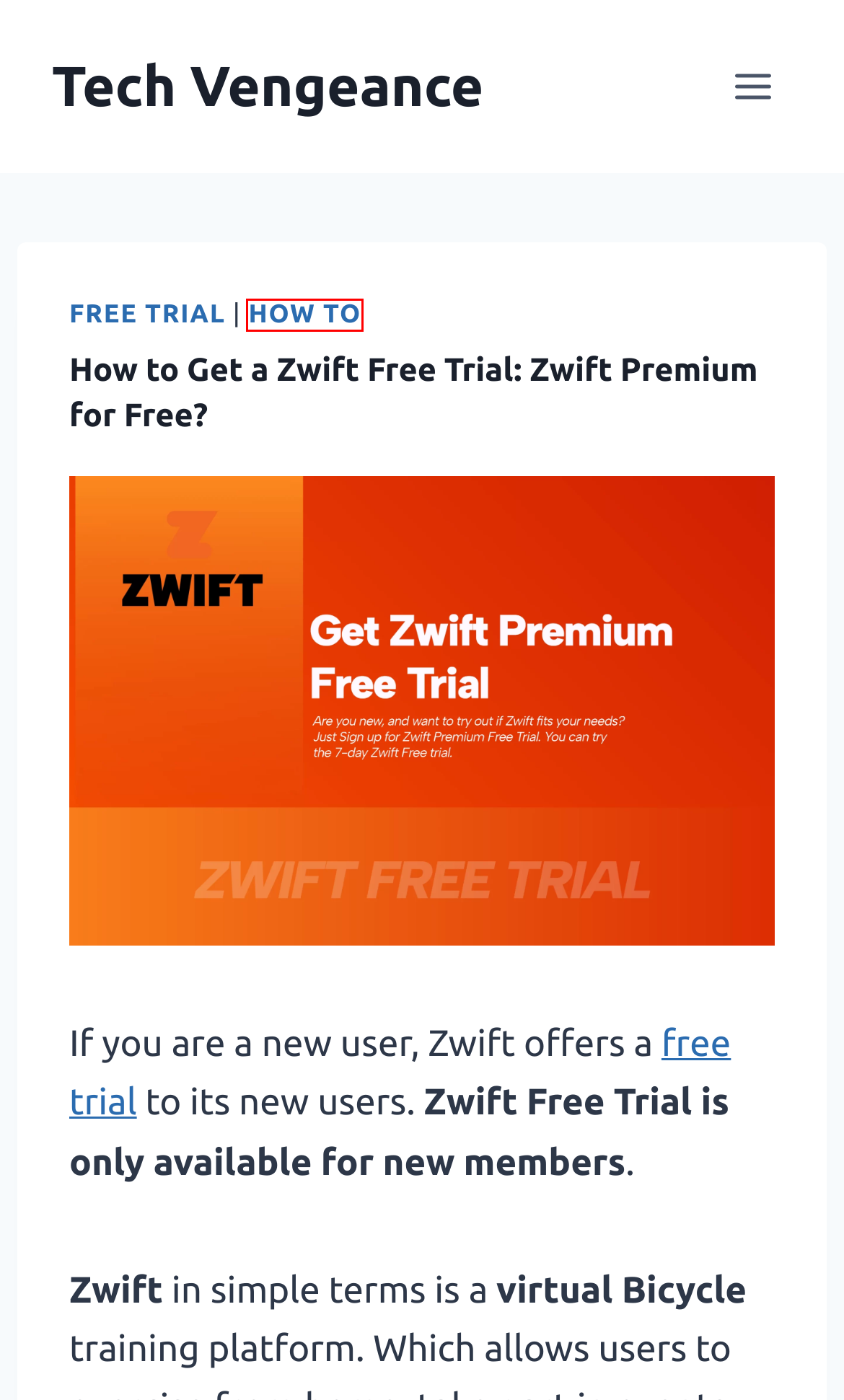Examine the screenshot of a webpage with a red bounding box around an element. Then, select the webpage description that best represents the new page after clicking the highlighted element. Here are the descriptions:
A. admin khan – Tech Vengeance
B. Tech Vengeance – User Friendly guides – Free Trials, Smart TV, How to
C. How to Get Beachbody on Demand Premium Free Trial? – Tech Vengeance
D. How to Cancel Amazon Kids Plus Subscription? – Tech Vengeance
E. How to Stream Yellowstone 1923 Show Without Cable? – Tech Vengeance
F. How to – Tech Vengeance
G. How to Get Westlaw Free Trial: Westlaw Edge Free Trial – Tech Vengeance
H. Free Trial – Tech Vengeance

F